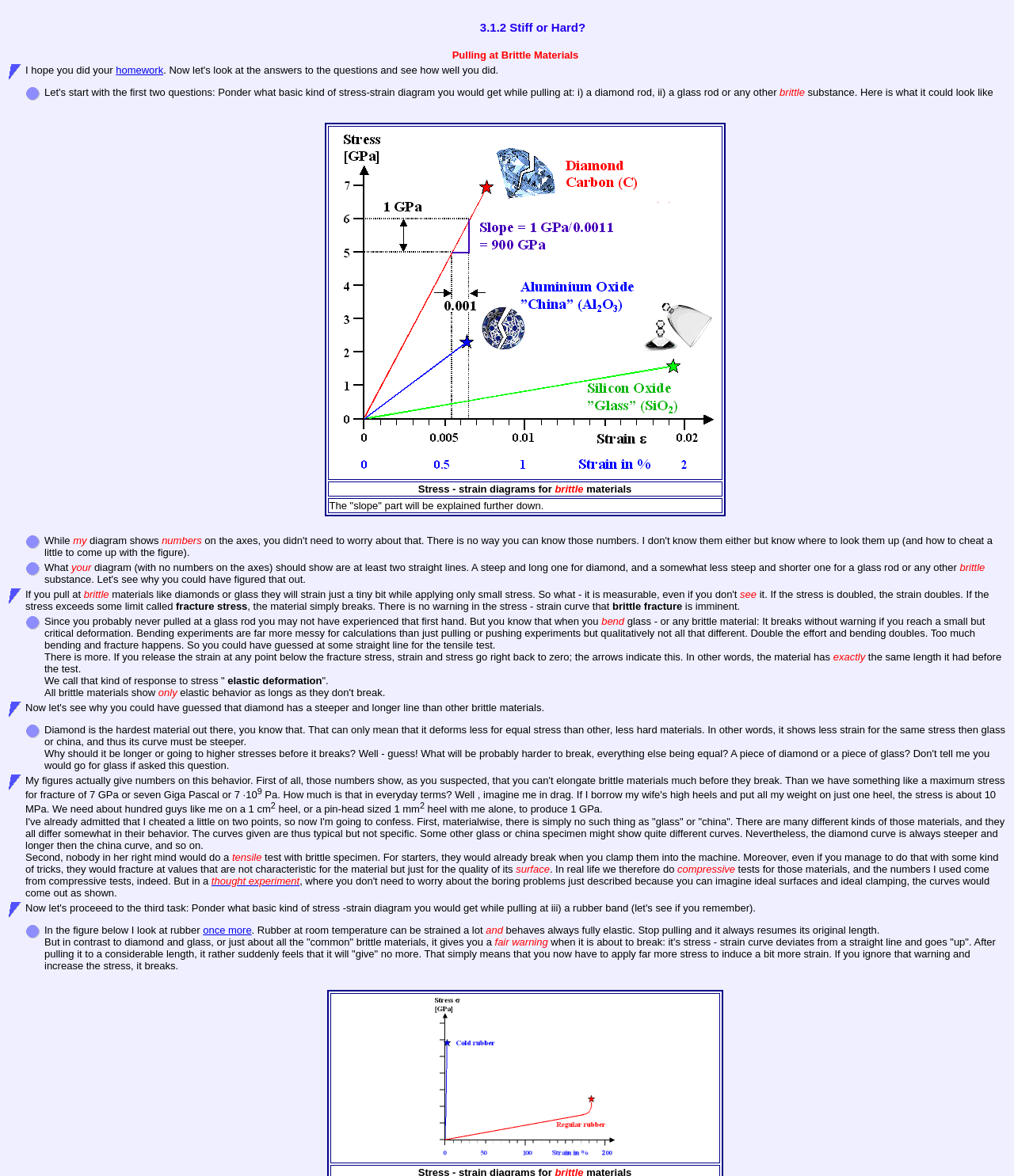Please determine the bounding box coordinates of the clickable area required to carry out the following instruction: "Read the post published on 5th March 2021". The coordinates must be four float numbers between 0 and 1, represented as [left, top, right, bottom].

None